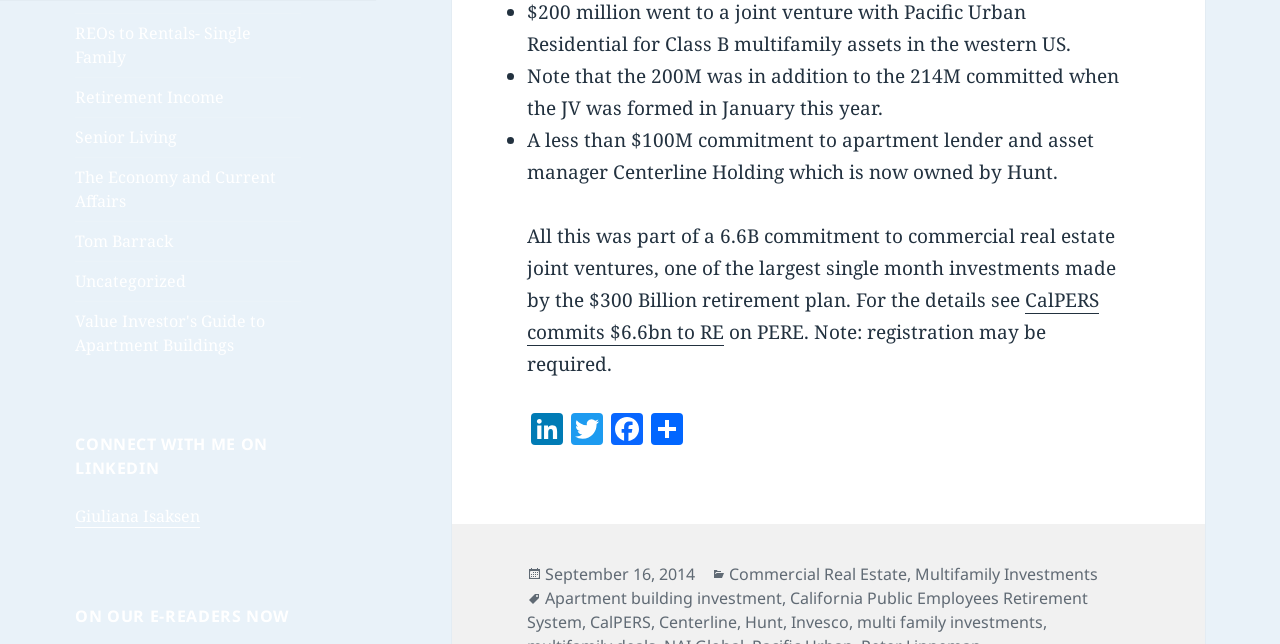Please specify the bounding box coordinates of the clickable region to carry out the following instruction: "Share this post". The coordinates should be four float numbers between 0 and 1, in the format [left, top, right, bottom].

[0.505, 0.641, 0.537, 0.697]